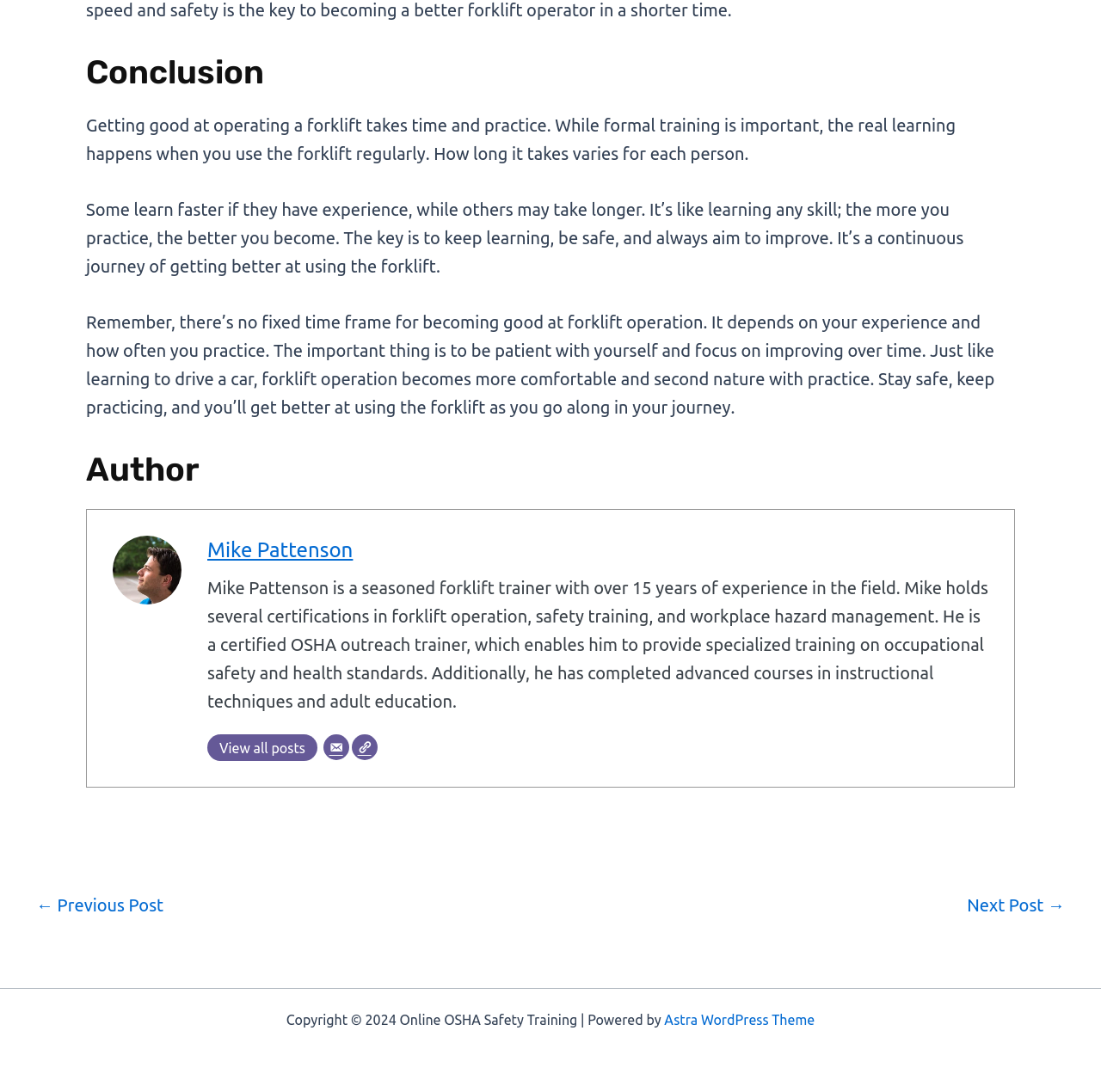Analyze the image and deliver a detailed answer to the question: What is the name of the website?

The name of the website is indicated by the StaticText element at the bottom of the page, which reads 'Copyright © 2024 Online OSHA Safety Training'.